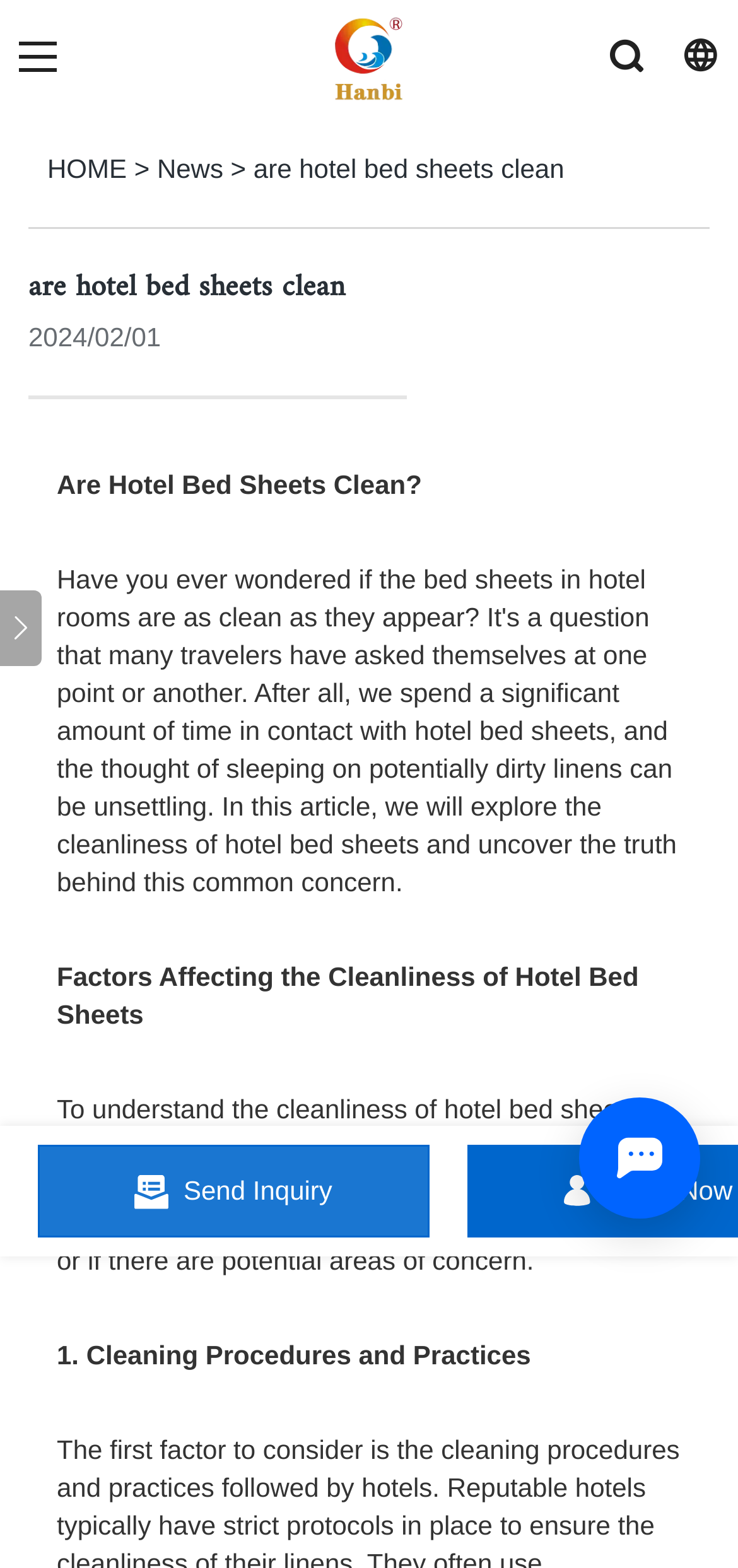Use the details in the image to answer the question thoroughly: 
How many images are associated with the 'Hanbi Textile' link?

I counted the number of images associated with the 'Hanbi Textile' link by looking at the link element with the text 'Hanbi Textile' which has a bounding box coordinate of [0.244, 0.005, 0.756, 0.068]. I found one image element with the same bounding box coordinate, which is likely to be associated with the link.